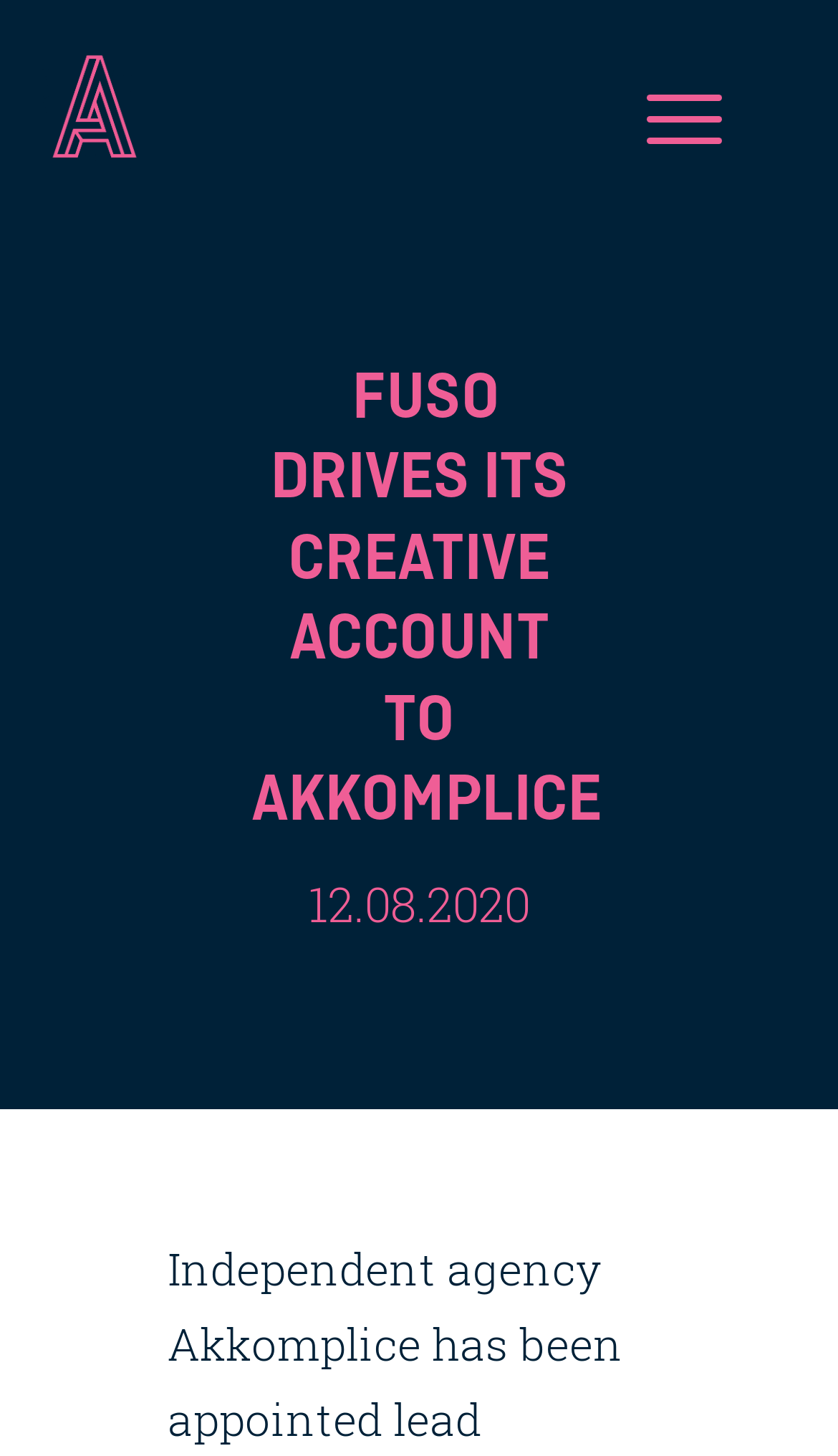What is the name of the agency mentioned on the webpage?
Using the image, elaborate on the answer with as much detail as possible.

The image element contains the text 'Akkomplice — Creative Agency Melbourne', which indicates that the agency mentioned on the webpage is Akkomplice.